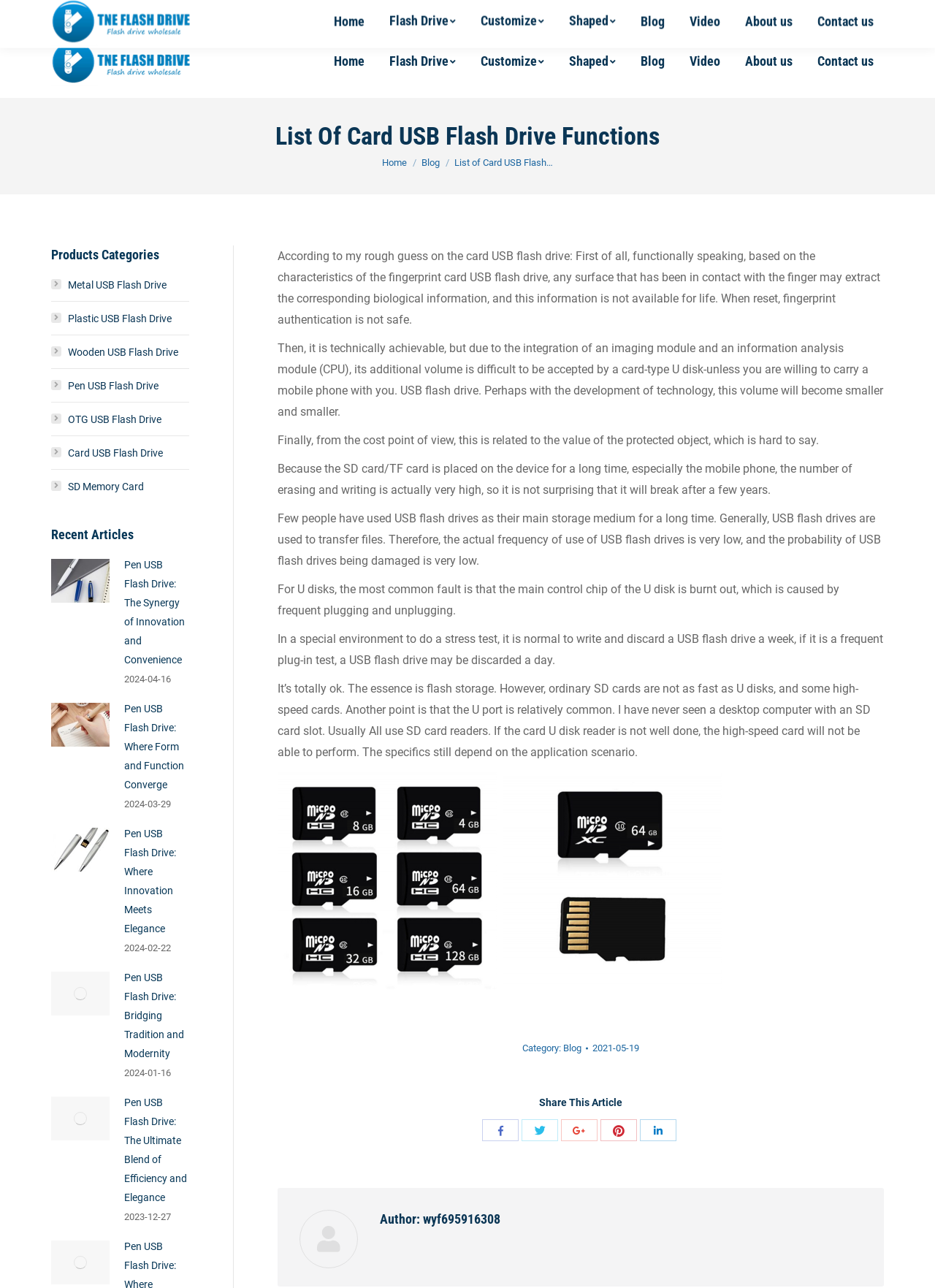Answer the question using only one word or a concise phrase: How many recent articles are listed on the webpage?

5